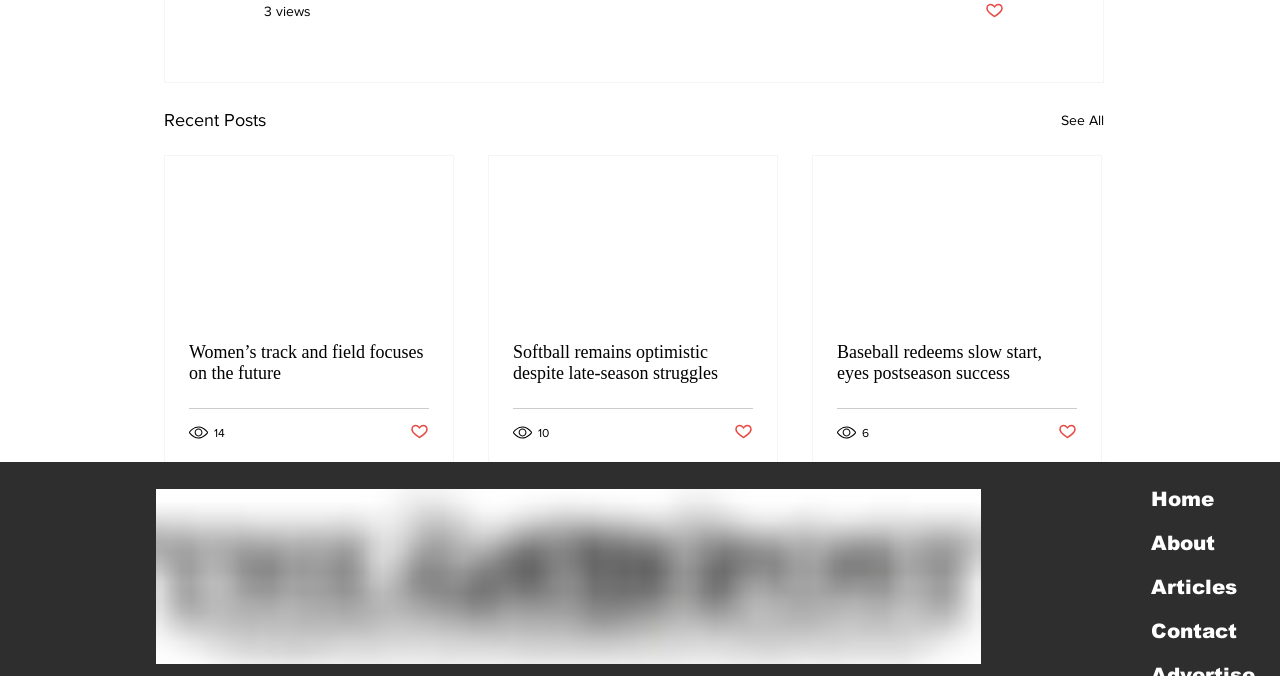Ascertain the bounding box coordinates for the UI element detailed here: "14". The coordinates should be provided as [left, top, right, bottom] with each value being a float between 0 and 1.

[0.148, 0.626, 0.177, 0.654]